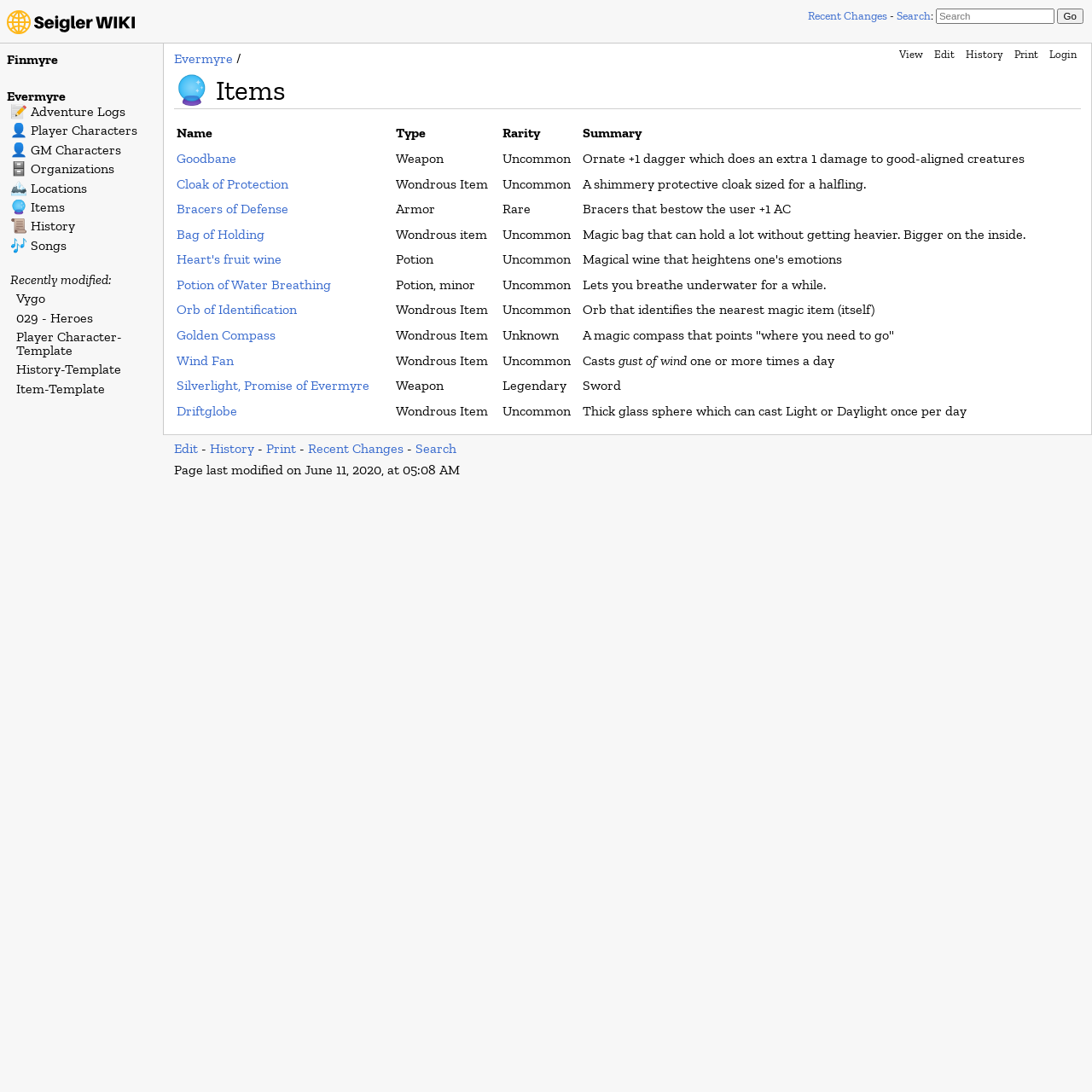Determine the bounding box coordinates for the clickable element to execute this instruction: "View Evermyre page". Provide the coordinates as four float numbers between 0 and 1, i.e., [left, top, right, bottom].

[0.006, 0.08, 0.06, 0.095]